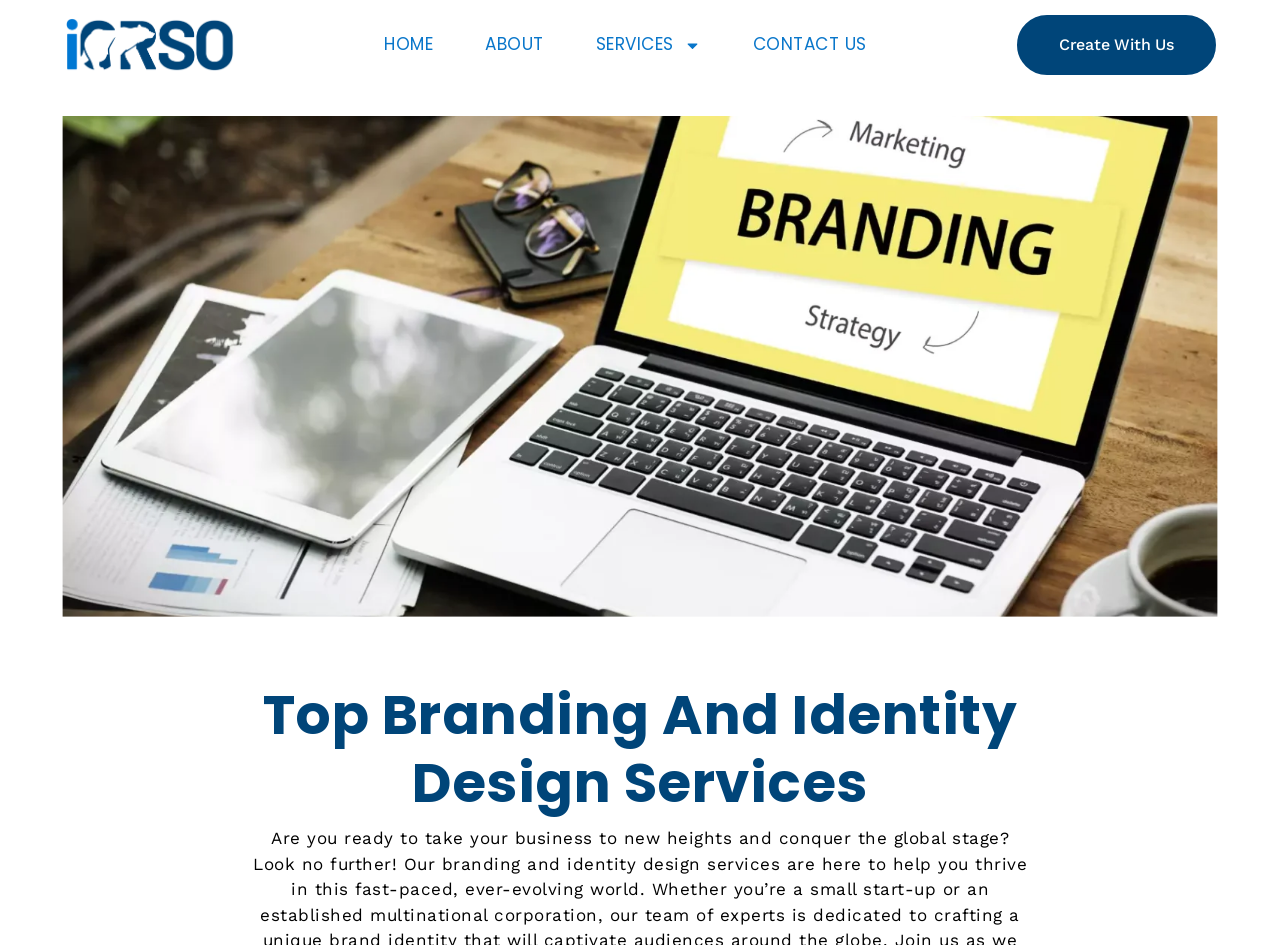Please provide the main heading of the webpage content.

Top Branding And Identity Design Services